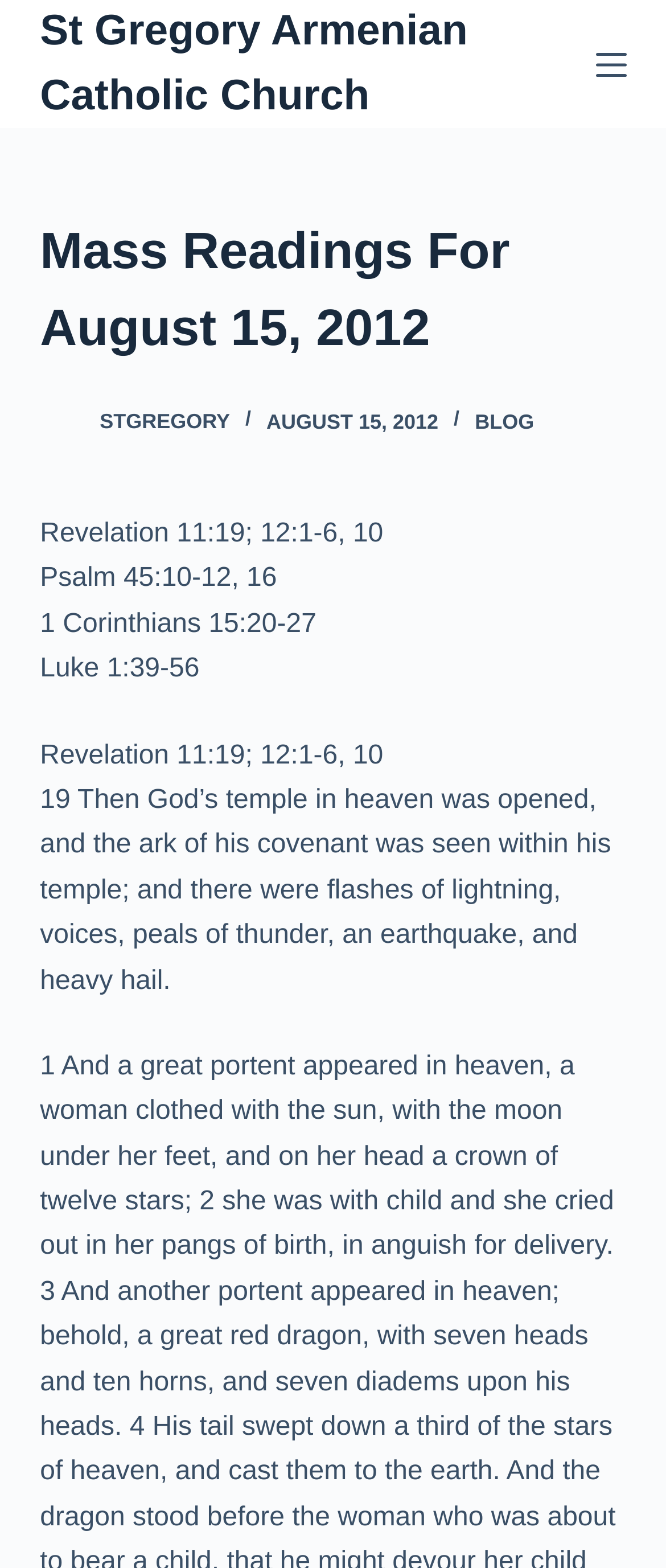Locate the bounding box coordinates for the element described below: "St Gregory Armenian Catholic Church". The coordinates must be four float values between 0 and 1, formatted as [left, top, right, bottom].

[0.06, 0.004, 0.702, 0.076]